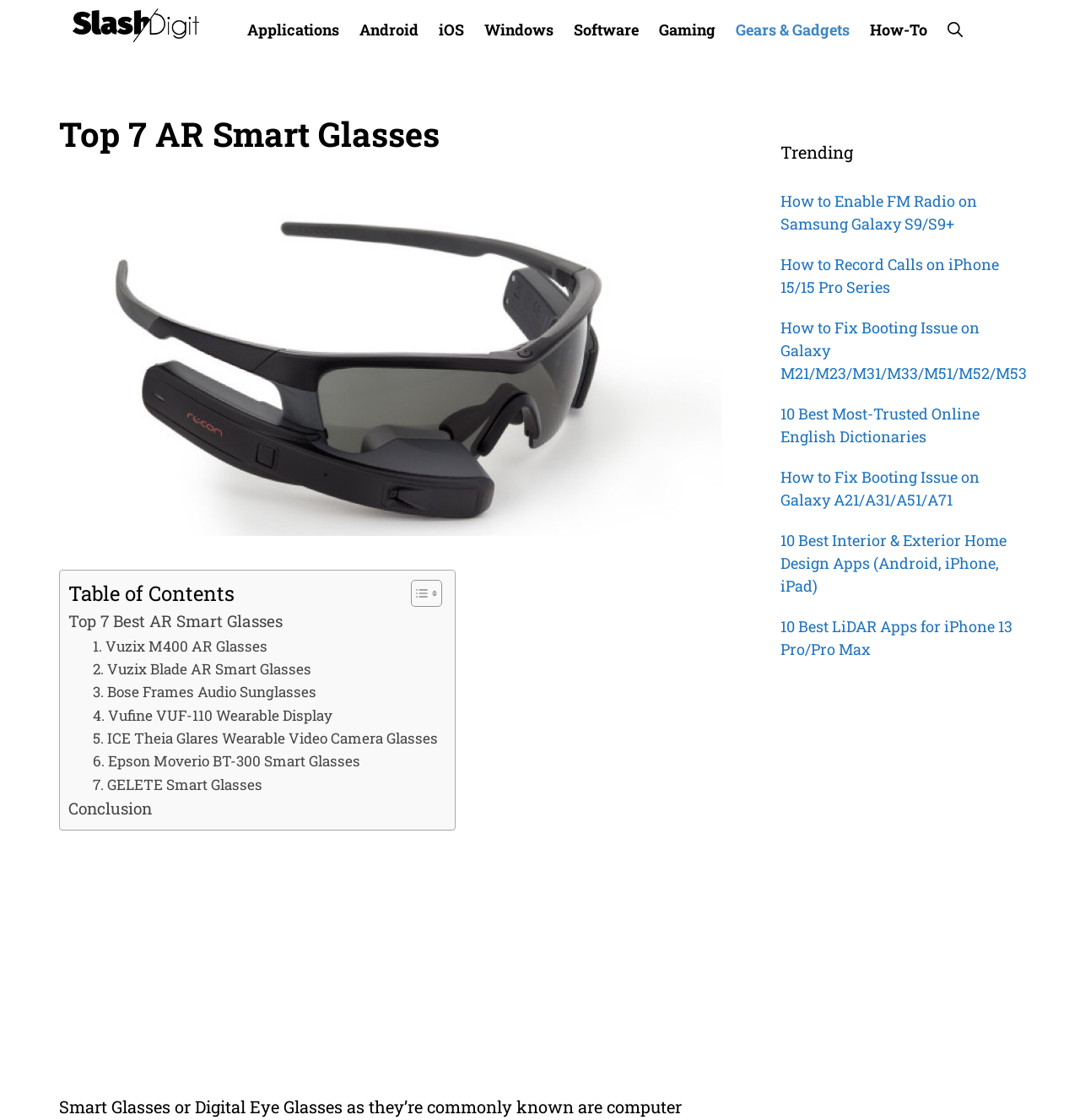Utilize the information from the image to answer the question in detail:
What is the category of the link 'Gears & Gadgets'?

The link 'Gears & Gadgets' is located in the top navigation menu, and it is likely that it leads to a category page about gadgets and technology-related products.